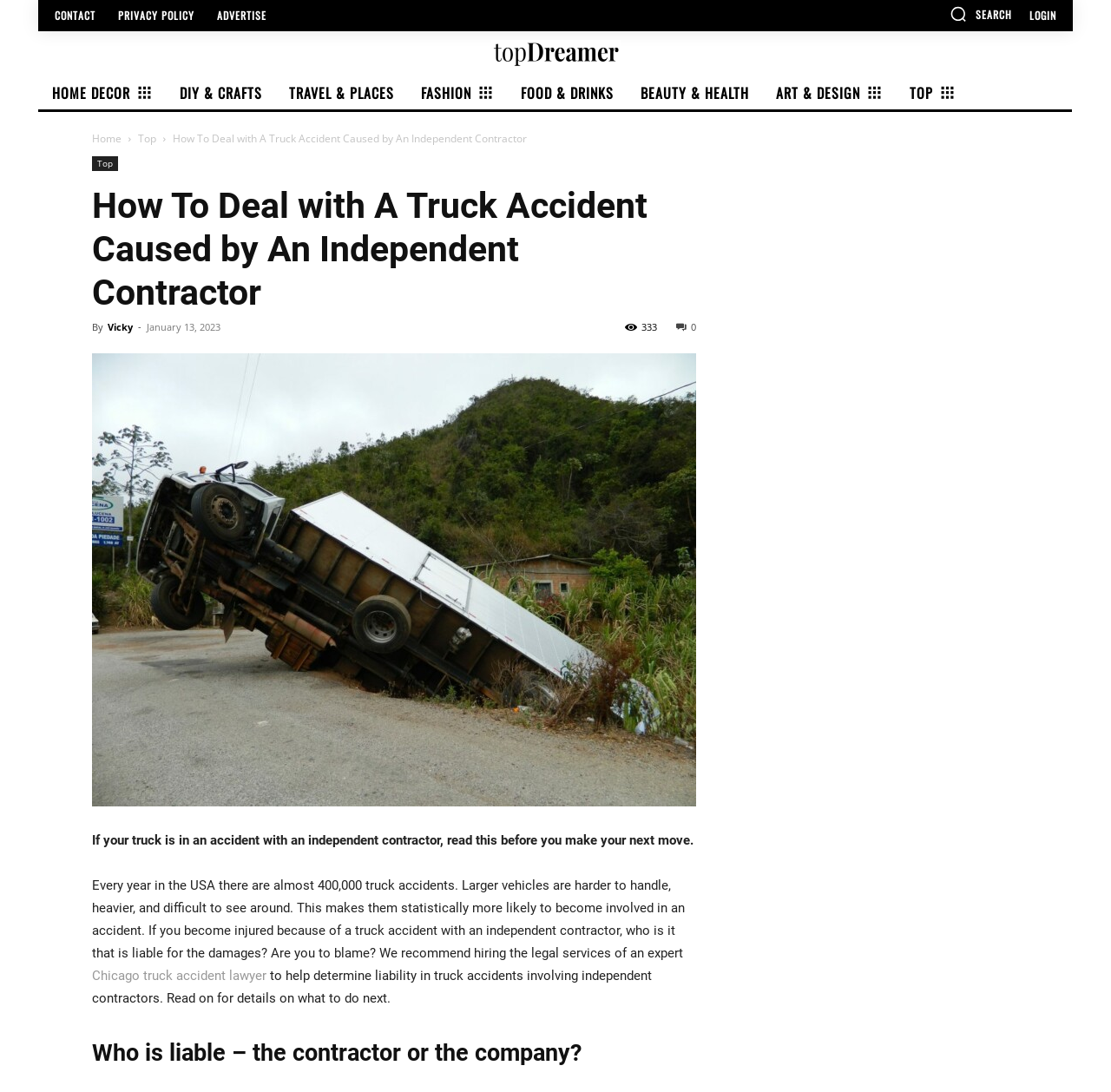Locate the bounding box coordinates of the element that should be clicked to fulfill the instruction: "Search for something".

[0.855, 0.005, 0.911, 0.021]